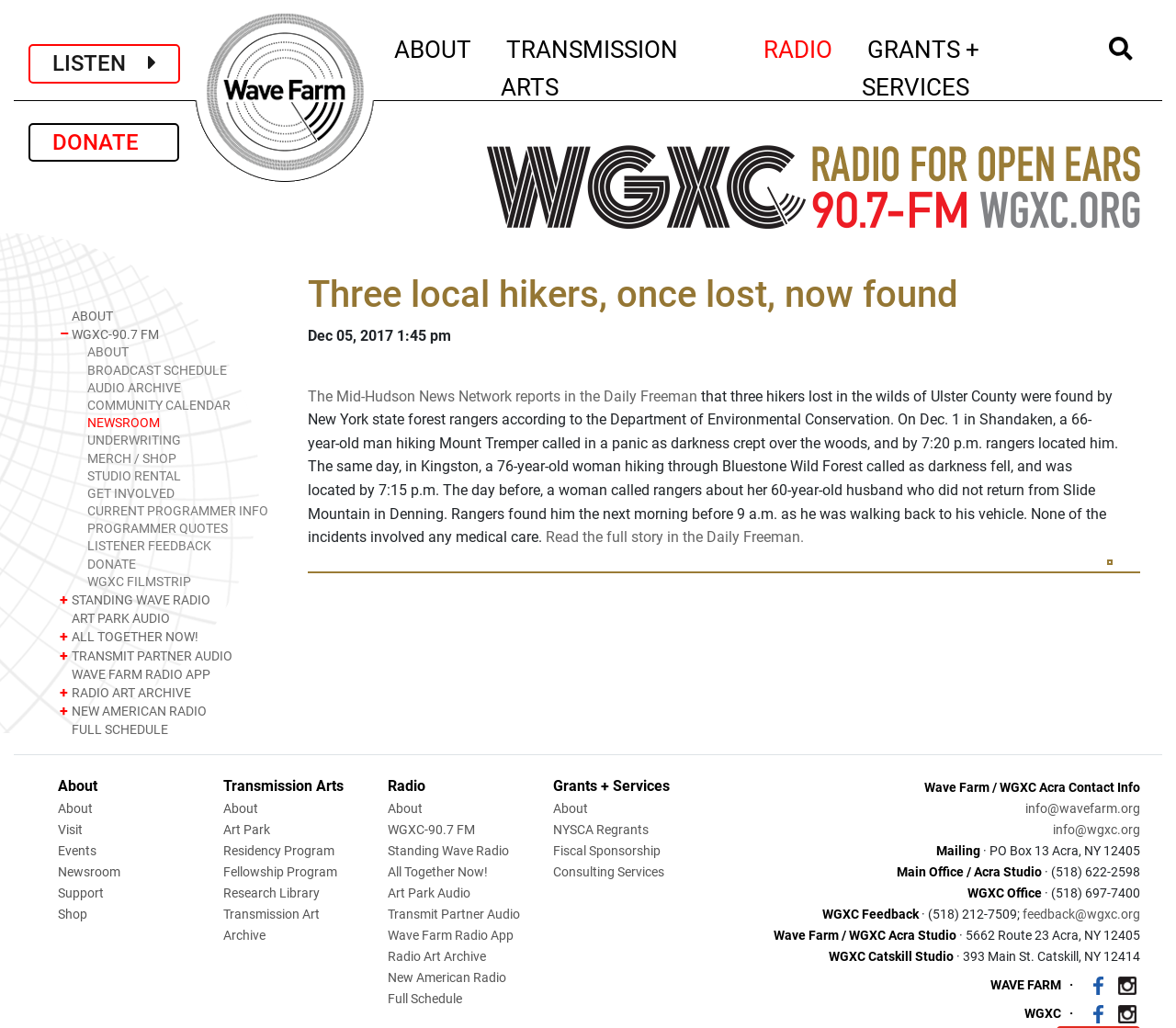Answer the following in one word or a short phrase: 
How many headings are there on the webpage?

4